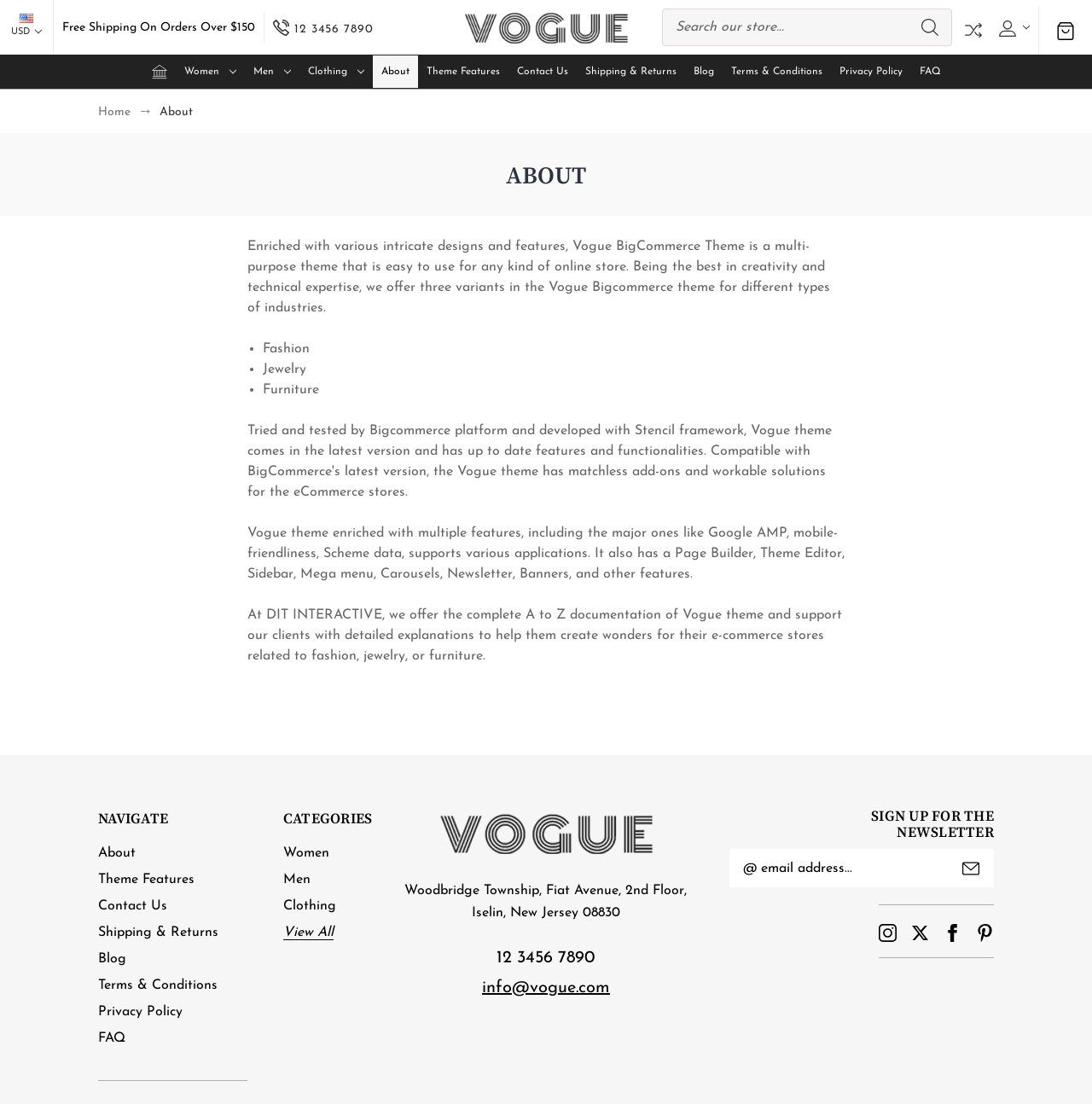Could you determine the bounding box coordinates of the clickable element to complete the instruction: "Search our store"? Provide the coordinates as four float numbers between 0 and 1, i.e., [left, top, right, bottom].

[0.606, 0.008, 0.872, 0.042]